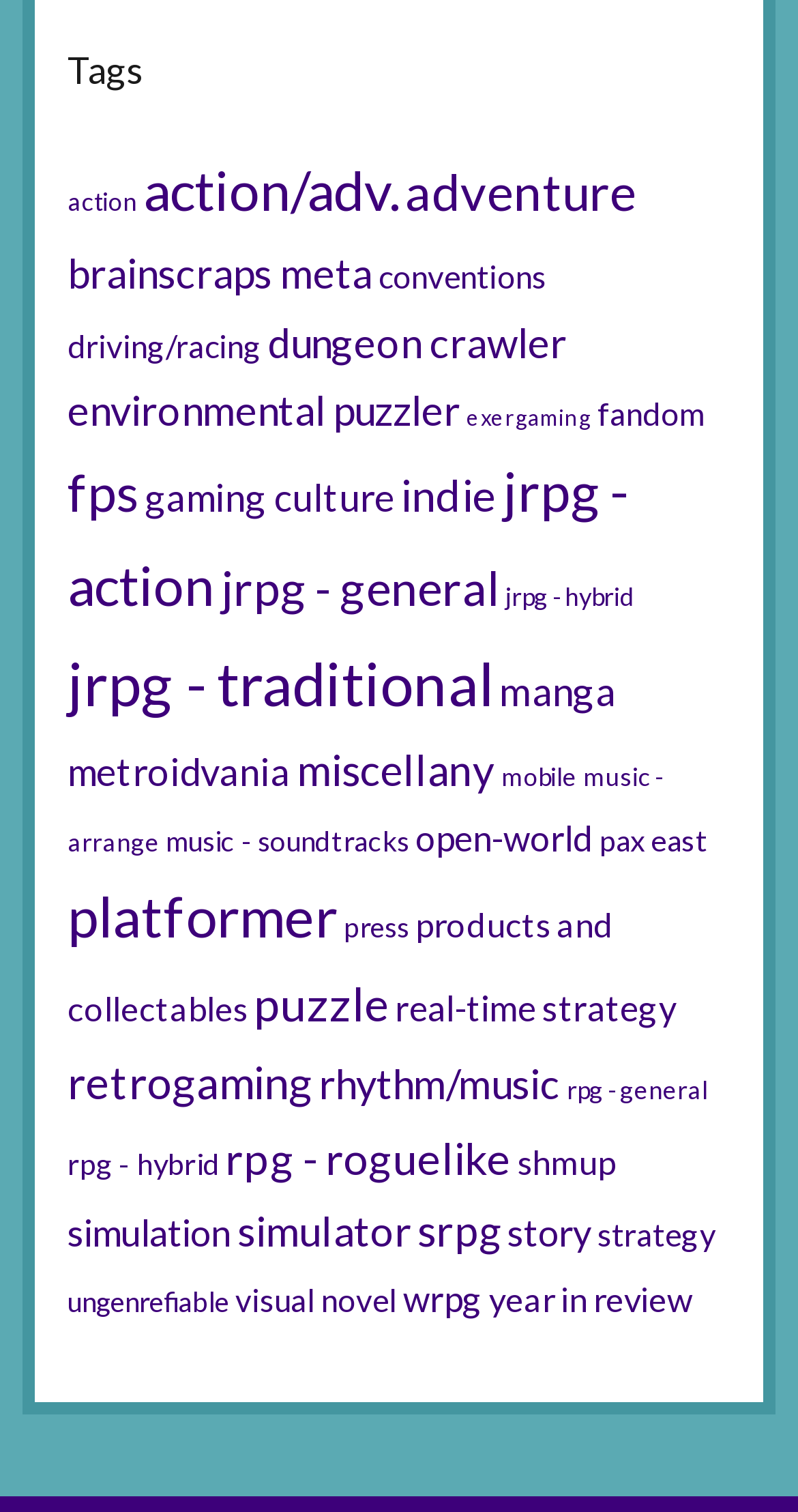Determine the bounding box coordinates of the region that needs to be clicked to achieve the task: "Explore the 'puzzle' games".

[0.318, 0.645, 0.487, 0.683]